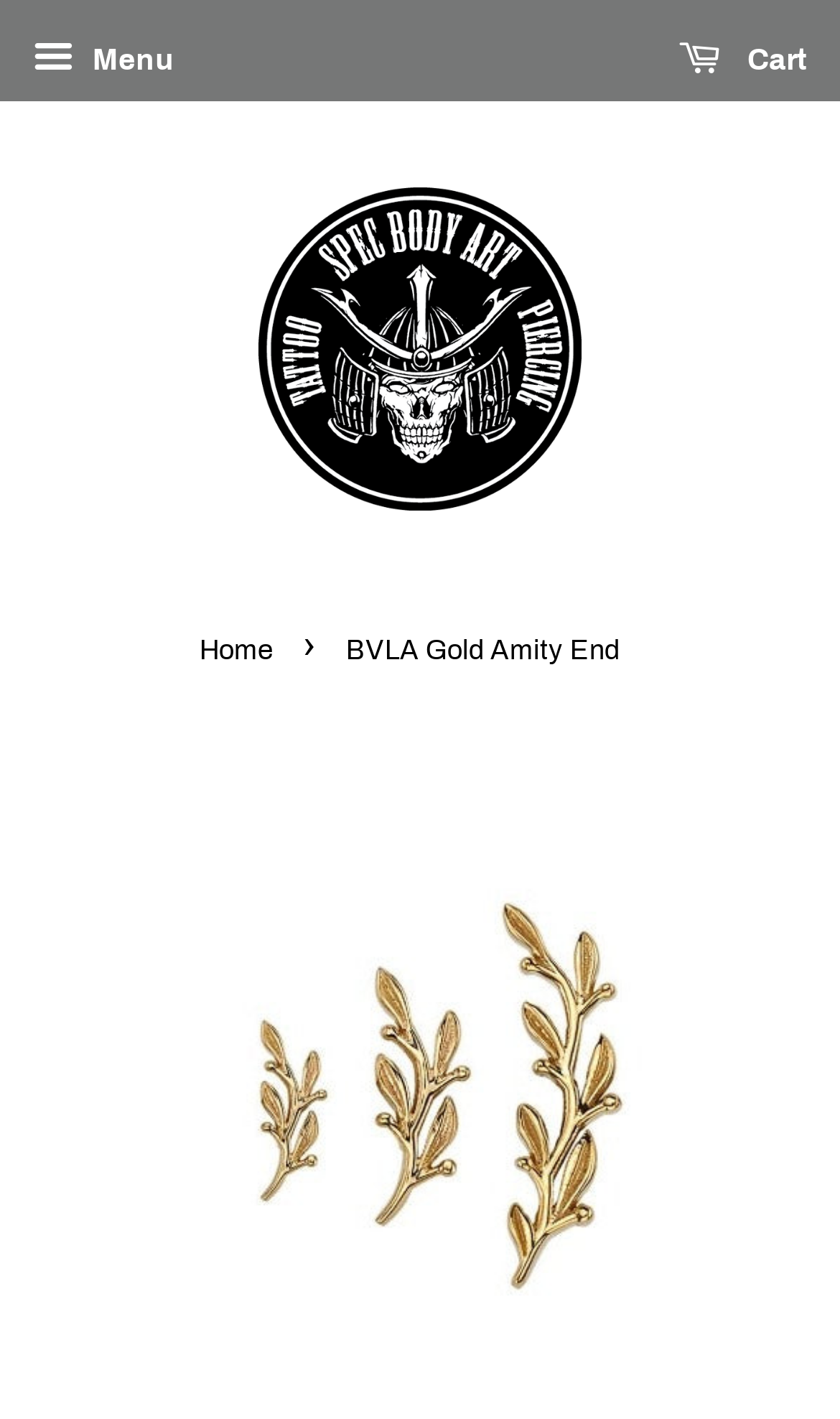What is the material of the jewelry?
Can you offer a detailed and complete answer to this question?

I examined the UI element with the text 'BVLA Gold Amity End' and its surrounding elements, which provided information about the jewelry, including its material, which is 18k Yellow Gold.